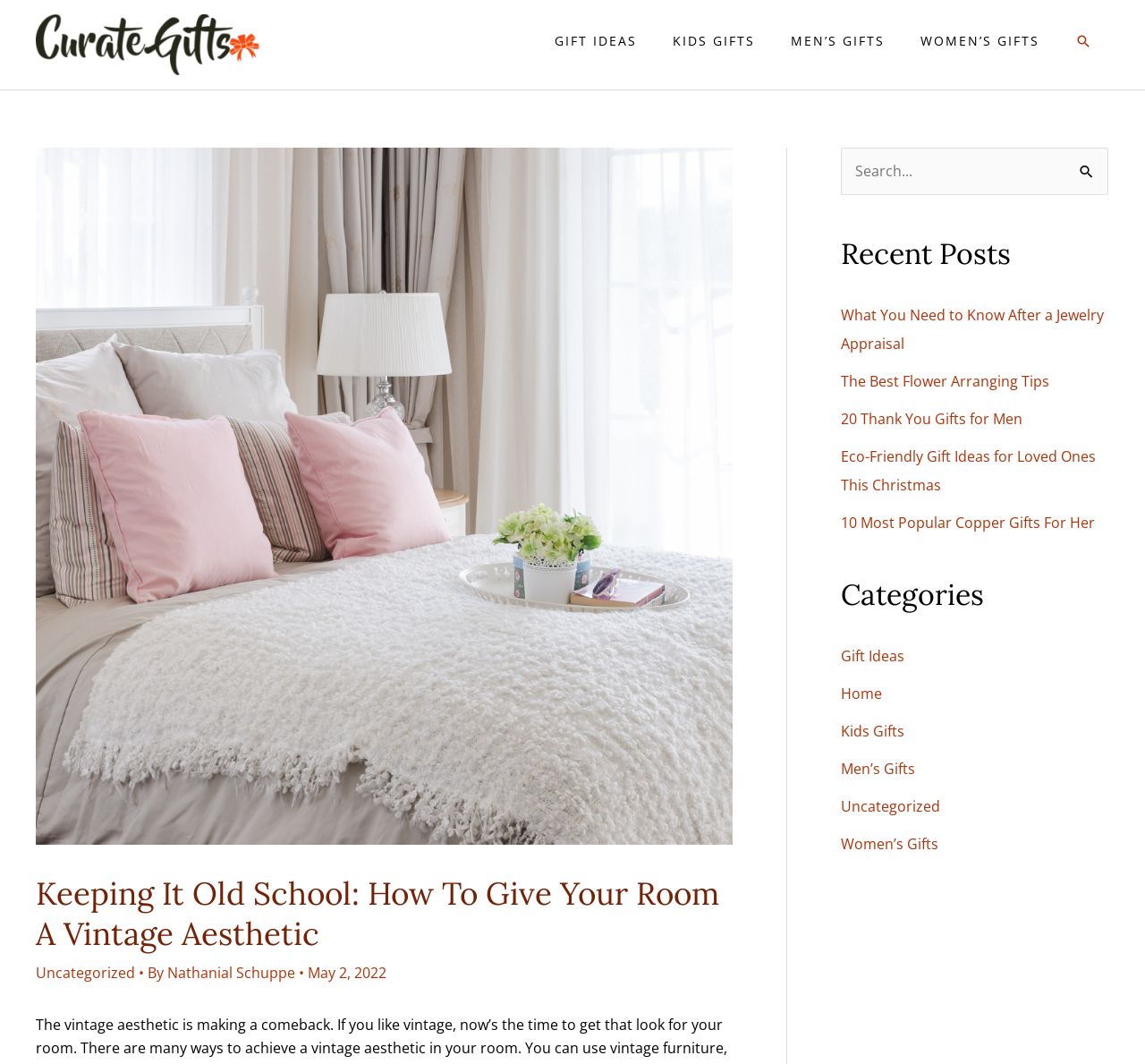Please identify the bounding box coordinates of the element's region that needs to be clicked to fulfill the following instruction: "Click the 'CONTACT US' link". The bounding box coordinates should consist of four float numbers between 0 and 1, i.e., [left, top, right, bottom].

None